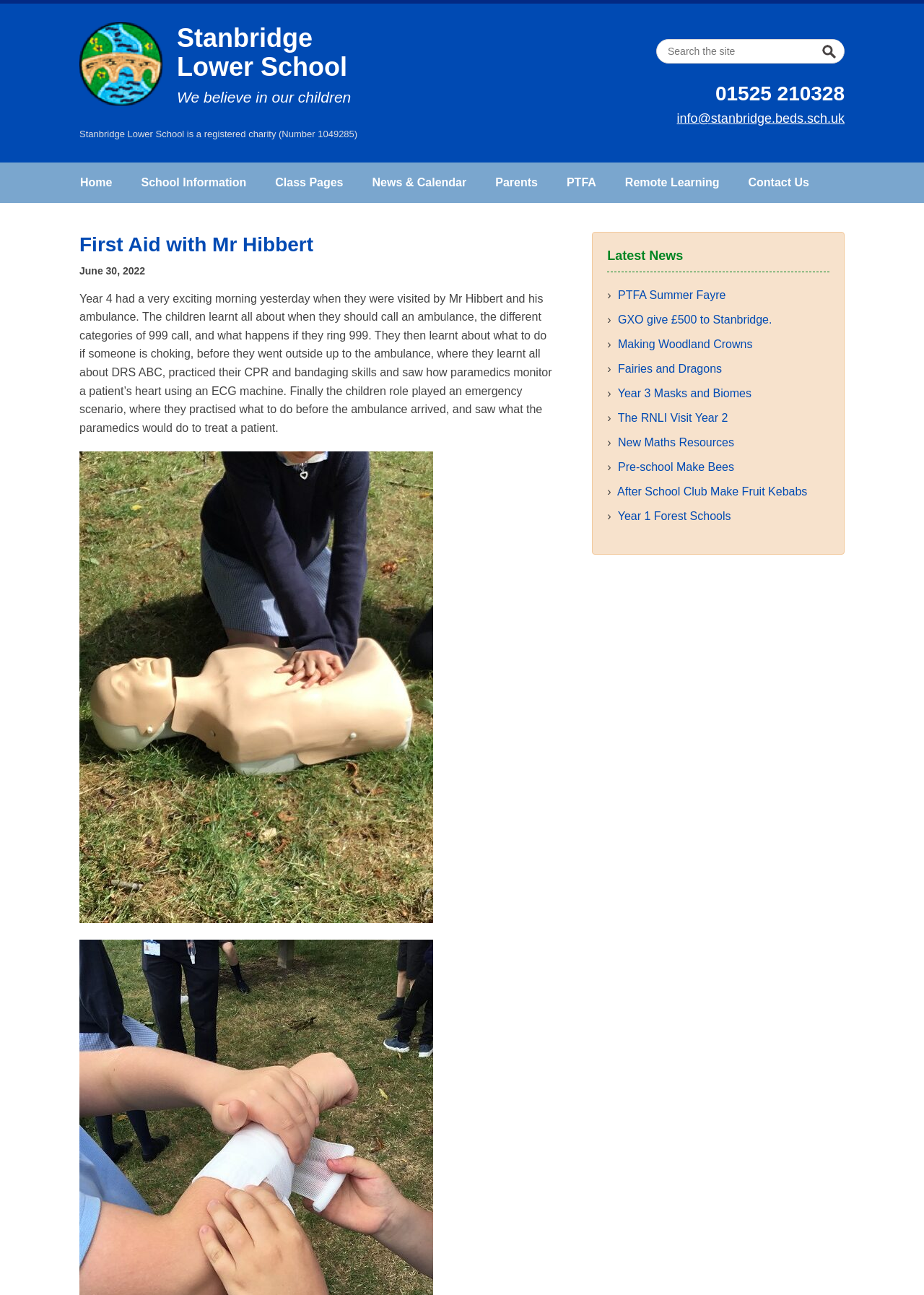Provide a thorough description of the webpage you see.

The webpage is about Stanbridge Lower School, with a focus on "First Aid with Mr Hibbert". At the top left, there is a logo of Stanbridge Lower School, accompanied by the school's name in headings. Below the logo, there is a brief statement "We believe in our children". On the same line, there is a text stating that the school is a registered charity.

On the top right, there is a search bar with a "Search" button. Next to the search bar, there is a phone number and an email address.

Below the top section, there is a navigation menu with links to different pages, including "Home", "School Information", "Class Pages", "News & Calendar", "Parents", "PTFA", "Remote Learning", and "Contact Us".

The main content of the page is about "First Aid with Mr Hibbert", which includes a heading, a date "June 30, 2022", and a long paragraph describing the event. The event is about Year 4 students learning about first aid from Mr Hibbert and his ambulance team. The paragraph is accompanied by a figure, which is likely an image related to the event.

On the right side of the page, there is a section titled "Latest News" with multiple links to news articles, including "PTFA Summer Fayre", "GXO give £500 to Stanbridge", and several others.